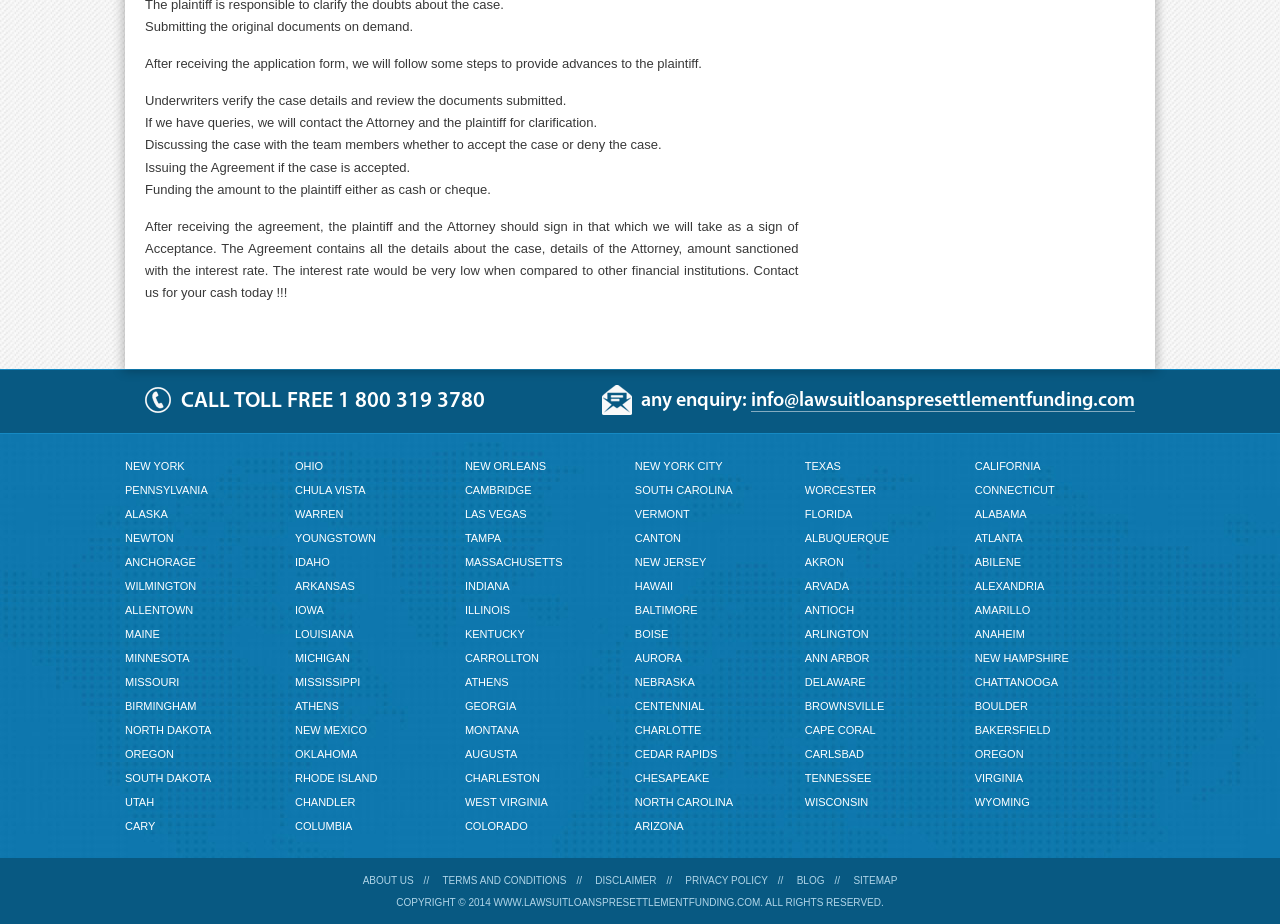Please predict the bounding box coordinates of the element's region where a click is necessary to complete the following instruction: "Click on the 'burn calories' link". The coordinates should be represented by four float numbers between 0 and 1, i.e., [left, top, right, bottom].

None